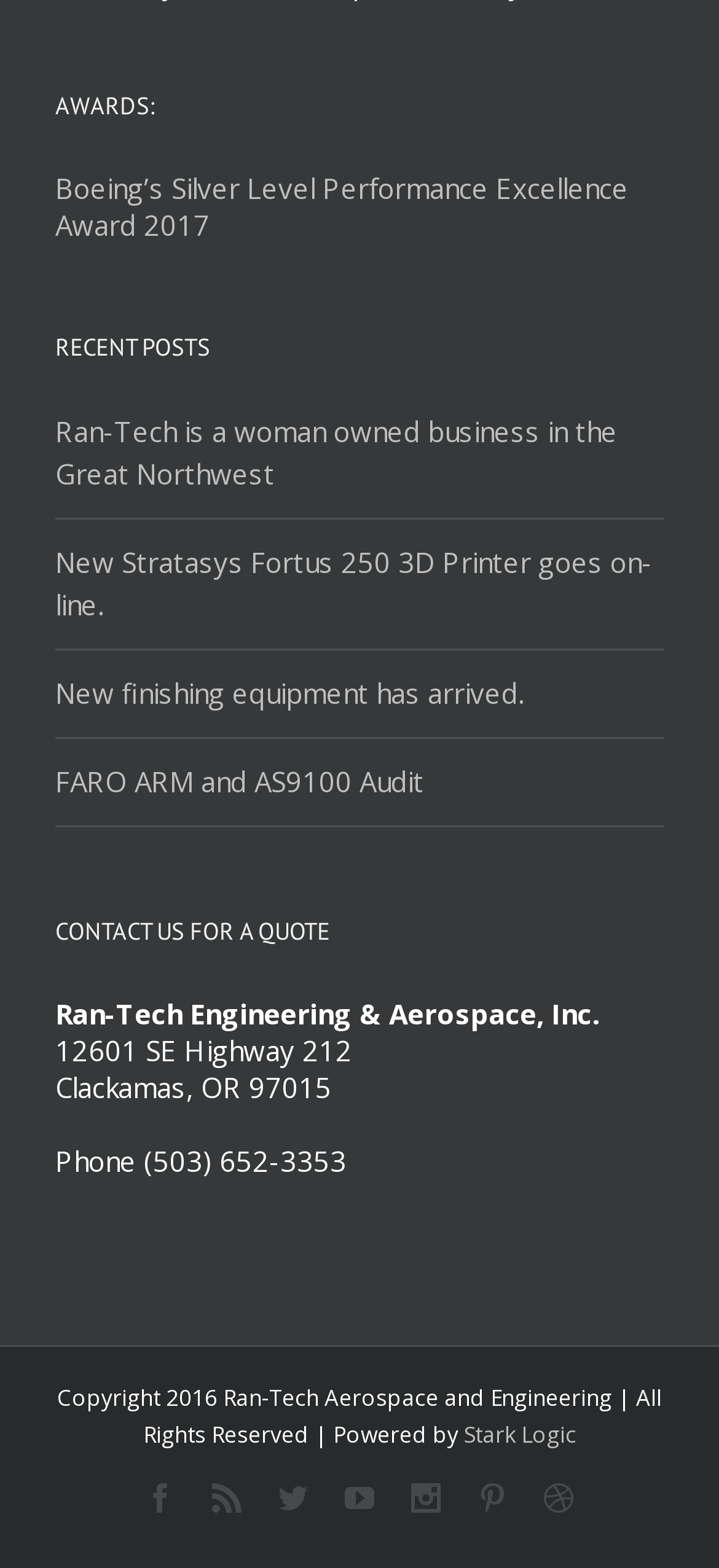Find the bounding box coordinates for the UI element whose description is: "New finishing equipment has arrived.". The coordinates should be four float numbers between 0 and 1, in the format [left, top, right, bottom].

[0.077, 0.415, 0.923, 0.456]